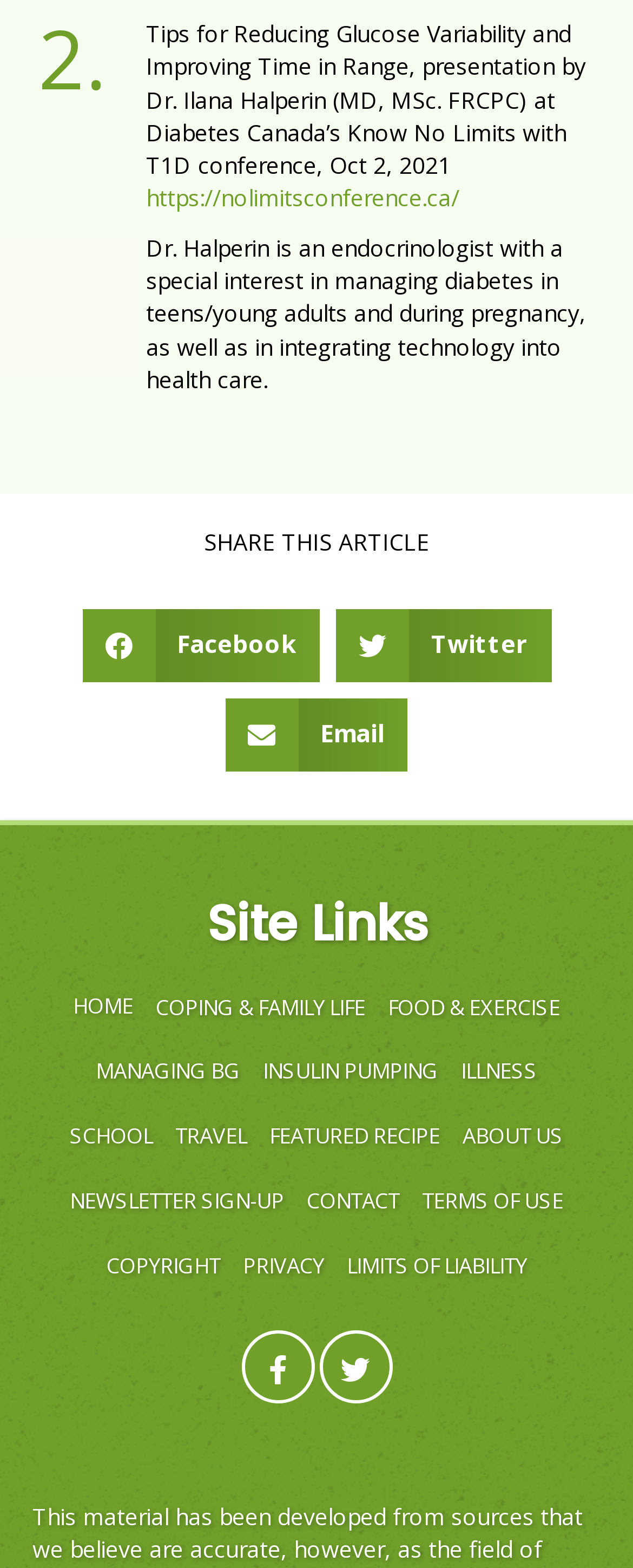Determine the bounding box coordinates for the clickable element required to fulfill the instruction: "Visit the website of Diabetes Canada’s Know No Limits with T1D conference". Provide the coordinates as four float numbers between 0 and 1, i.e., [left, top, right, bottom].

[0.231, 0.116, 0.726, 0.136]